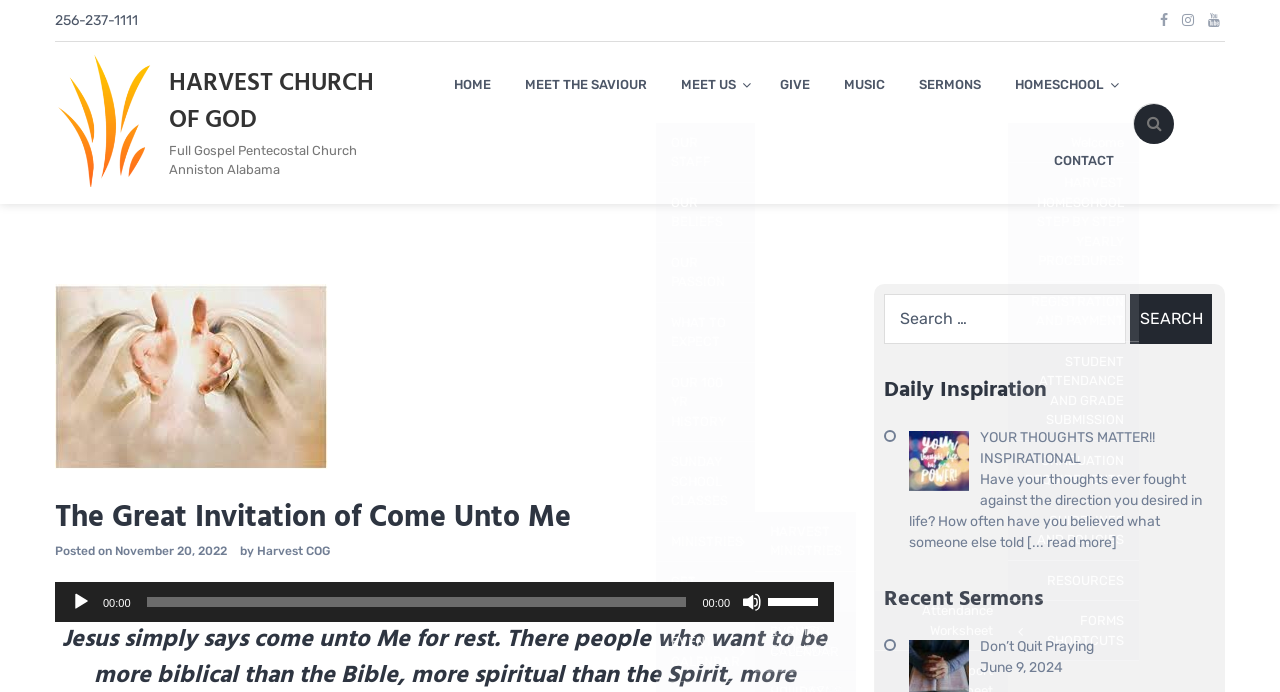What is the phone number of the church?
Answer the question based on the image using a single word or a brief phrase.

256-237-1111